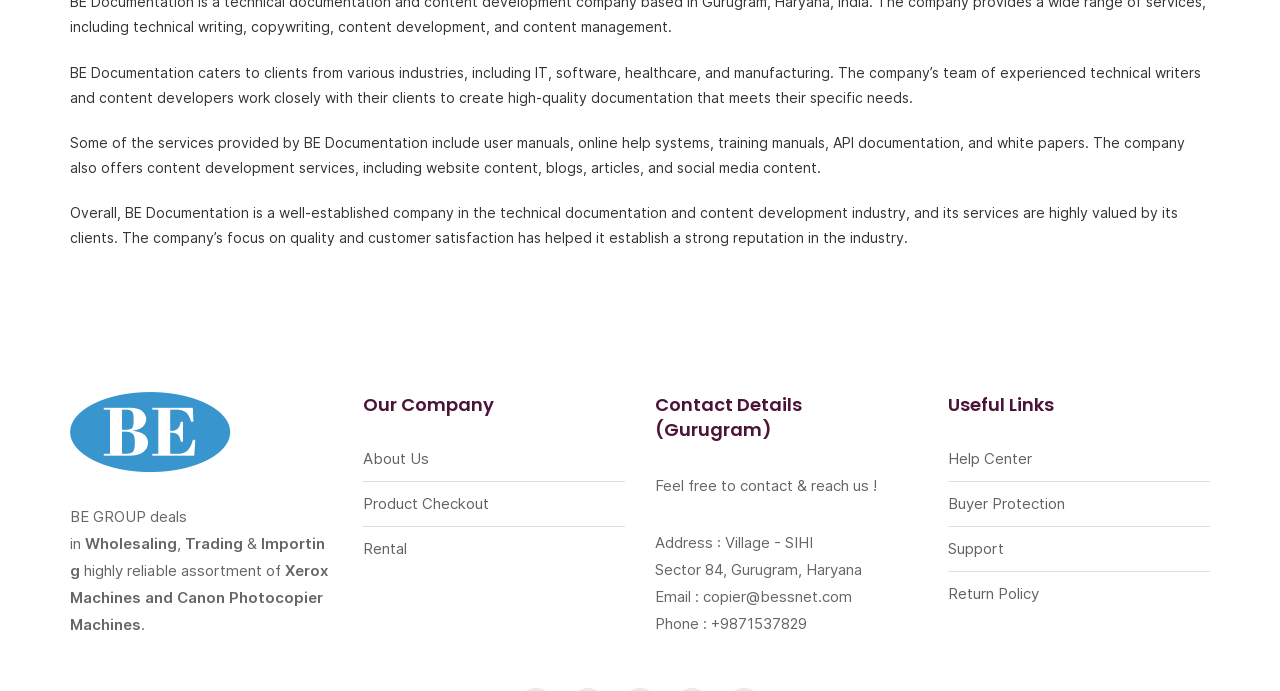Using the webpage screenshot, find the UI element described by Product Checkout. Provide the bounding box coordinates in the format (top-left x, top-left y, bottom-right x, bottom-right y), ensuring all values are floating point numbers between 0 and 1.

[0.283, 0.713, 0.382, 0.744]